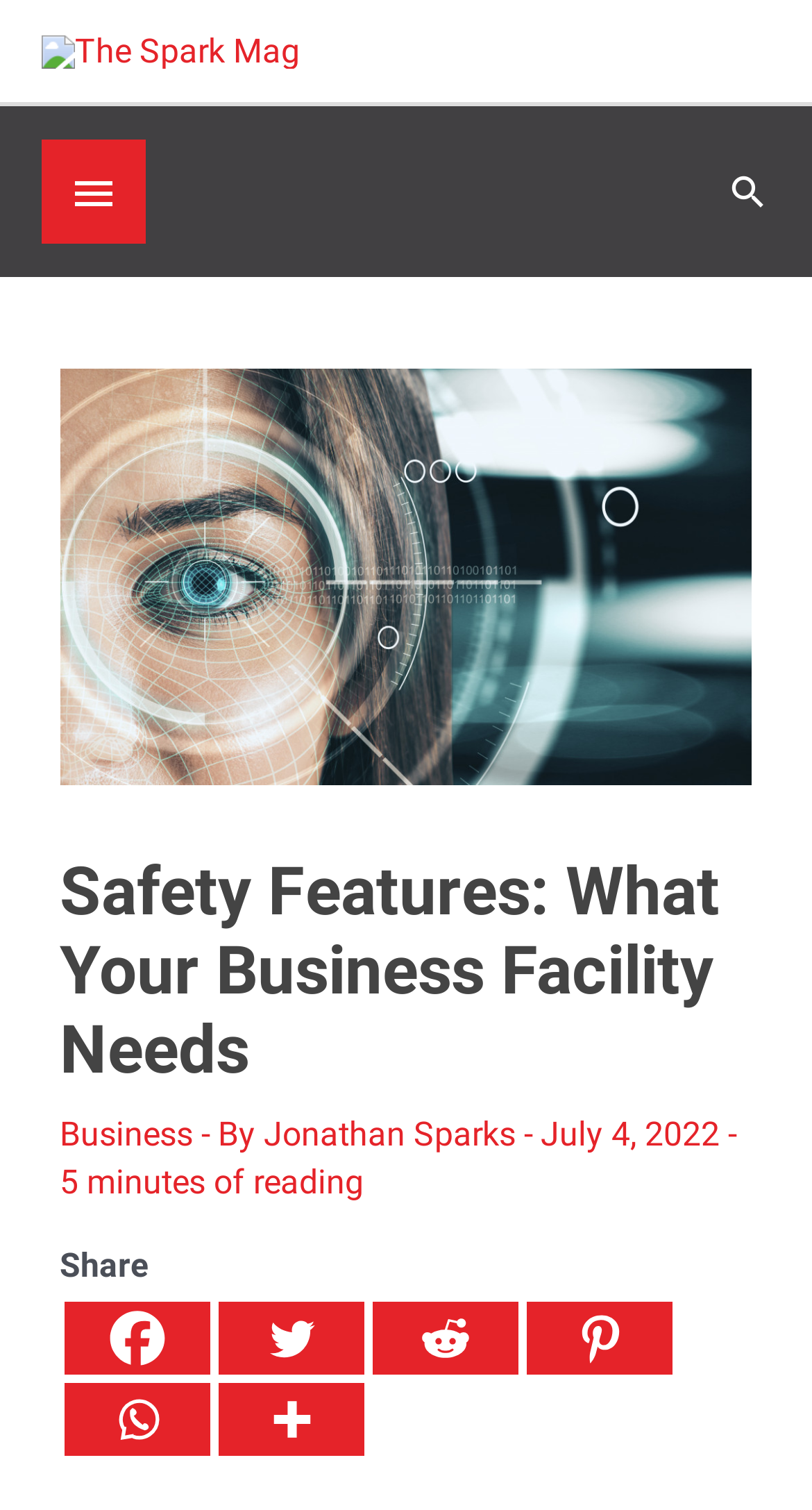Describe all significant elements and features of the webpage.

The webpage is about safety features that a business facility needs, as indicated by the meta description. At the top left of the page, there is a link to "The Spark Mag" accompanied by an image with the same name. Below this, there is a static text "Below Header" and a button with an icon. 

On the top right, there is a search icon link. Below the search icon, there is a header section that spans almost the entire width of the page. This section contains an image of an eye tracking device, a heading that reads "Safety Features: What Your Business Facility Needs", and links to "Business", "Jonathan Sparks", and other details such as the date "July 4, 2022" and the reading time "5 minutes of reading". 

Below the header section, there is a static text "Share" followed by links to various social media platforms, including Facebook, Twitter, Reddit, Pinterest, and Whatsapp, each accompanied by an icon. There is also a "More" link with an icon.